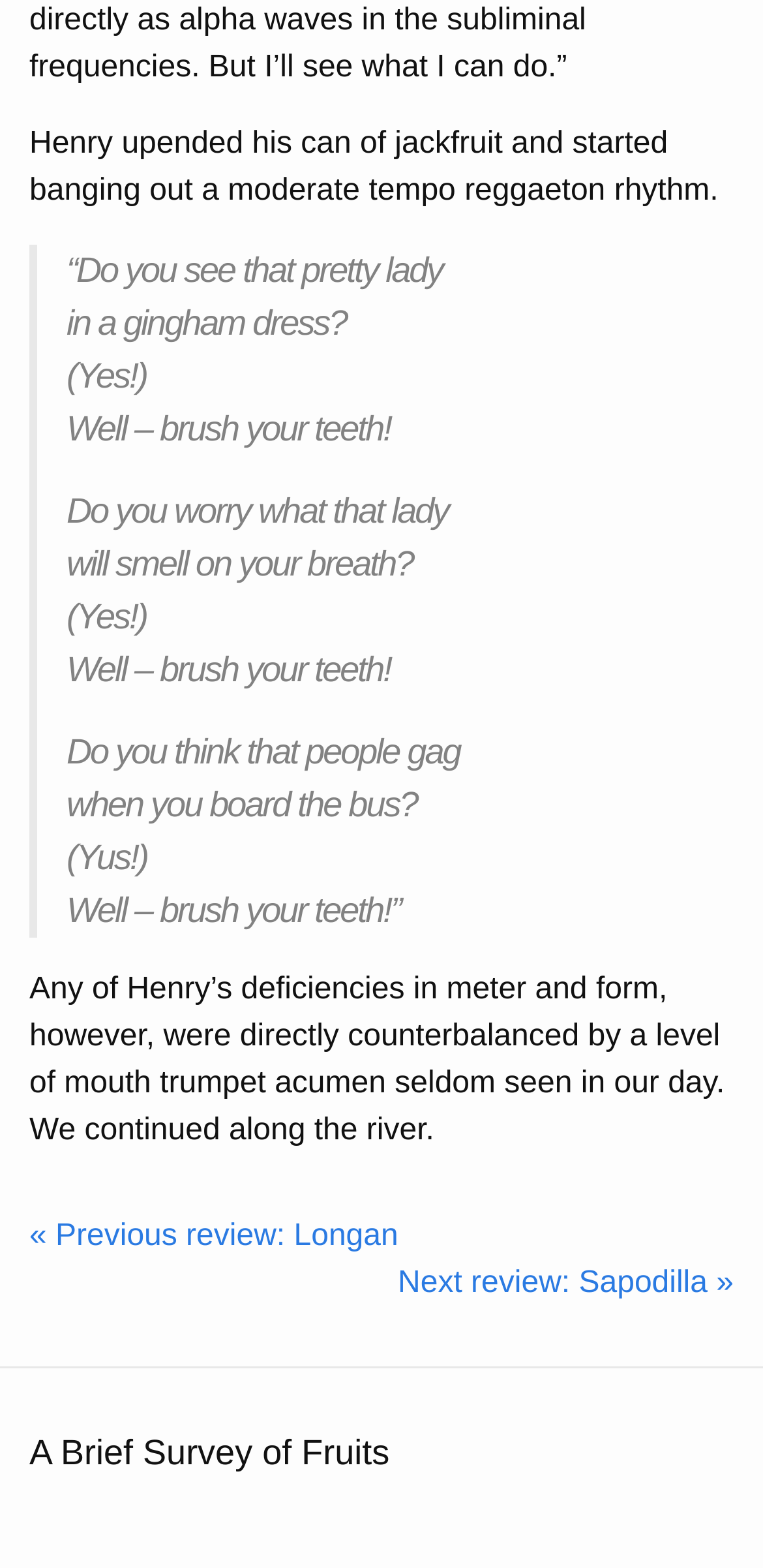What is Henry doing?
Answer the question in as much detail as possible.

According to the text, Henry upended his can of jackfruit and started banging out a moderate tempo reggaeton rhythm, indicating that he is creating music with the can.